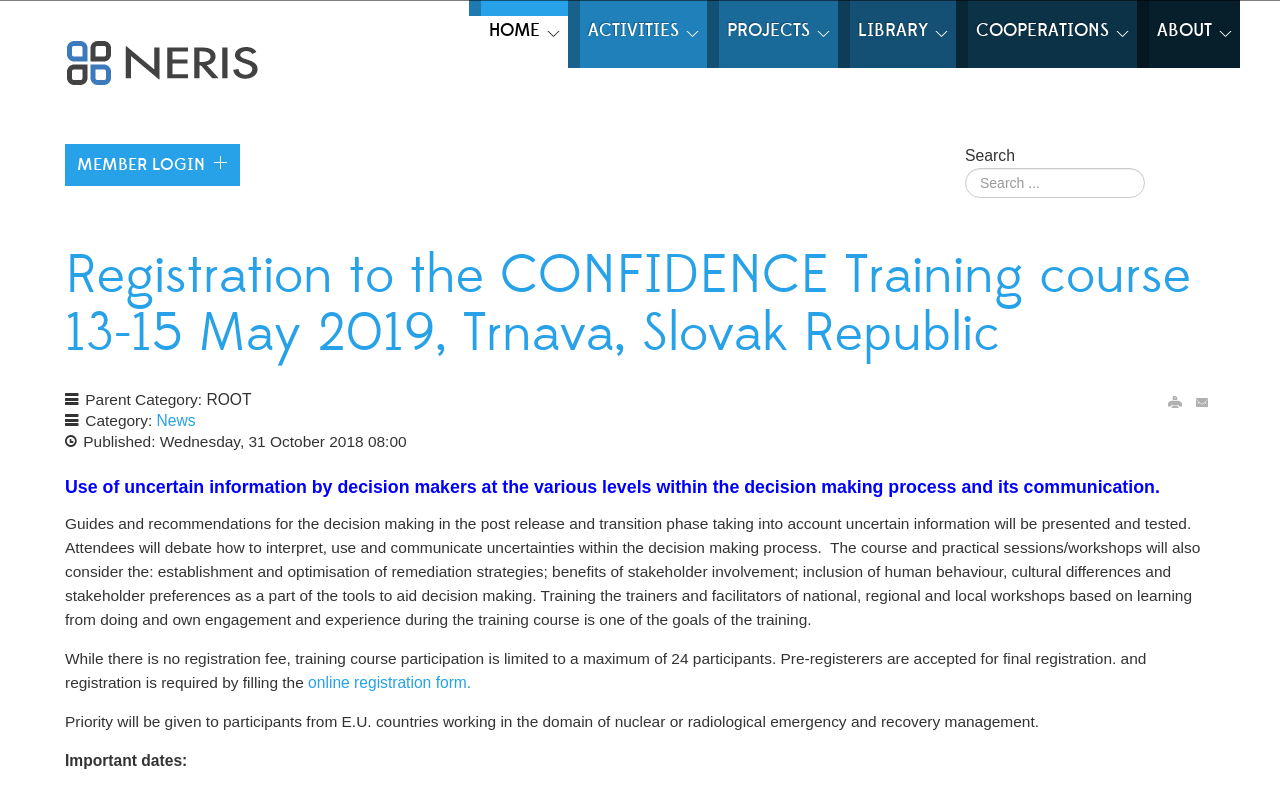What is the title of the training course?
Examine the image and provide an in-depth answer to the question.

I found the title of the training course by looking at the heading element with the text 'Registration to the CONFIDENCE Training course 13-15 May 2019, Trnava, Slovak Republic'.